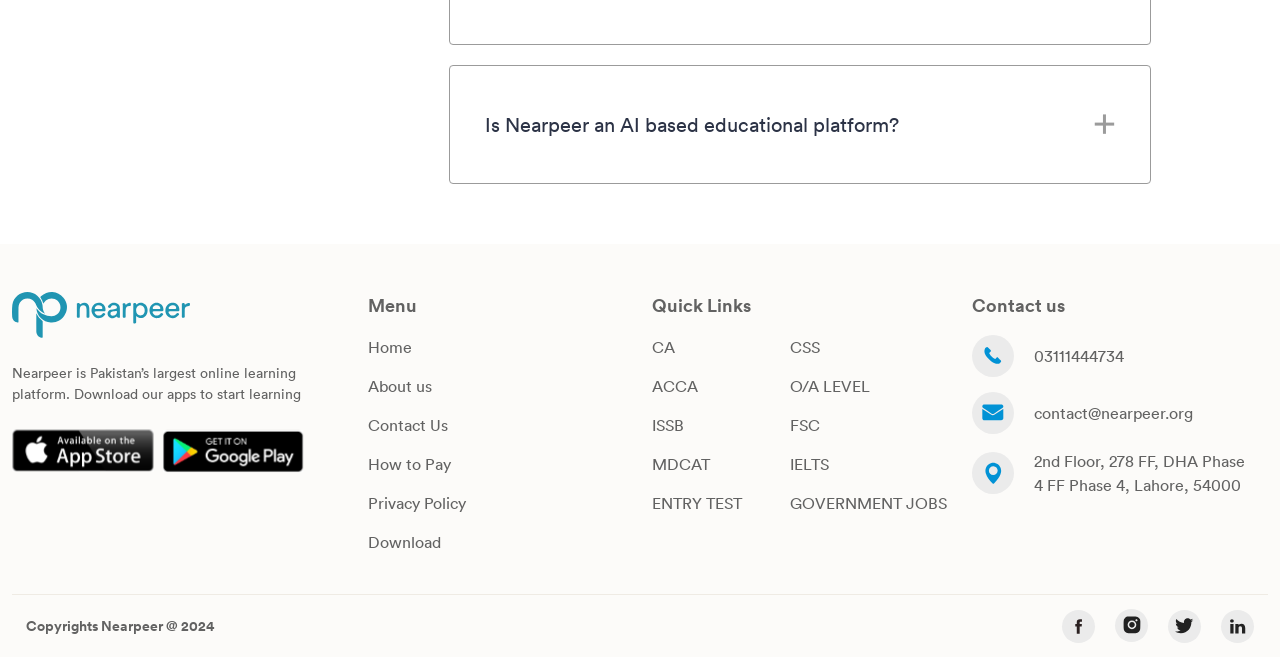Extract the bounding box coordinates for the described element: "CA". The coordinates should be represented as four float numbers between 0 and 1: [left, top, right, bottom].

[0.509, 0.513, 0.527, 0.543]